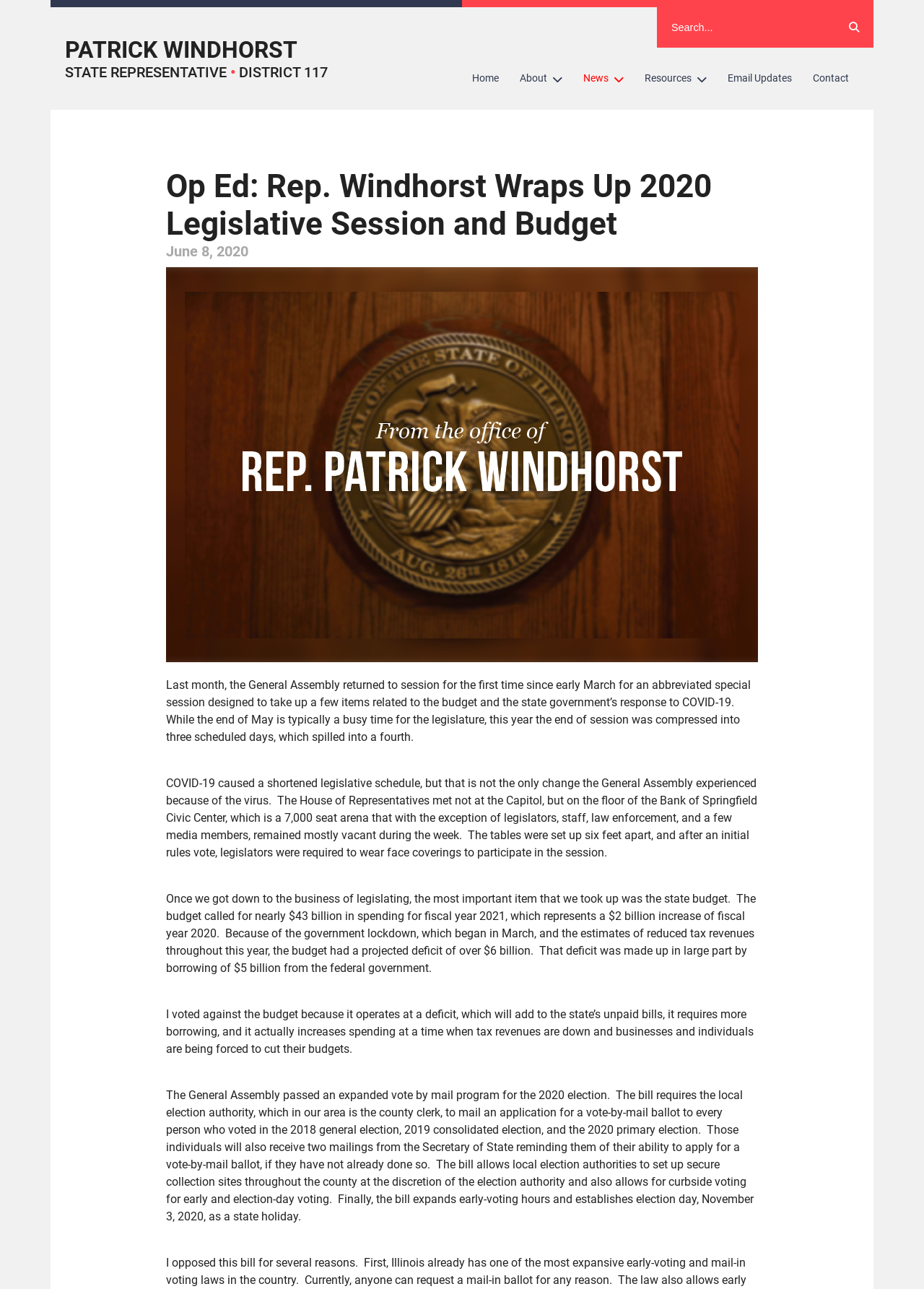Pinpoint the bounding box coordinates of the element that must be clicked to accomplish the following instruction: "View News". The coordinates should be in the format of four float numbers between 0 and 1, i.e., [left, top, right, bottom].

[0.62, 0.048, 0.686, 0.074]